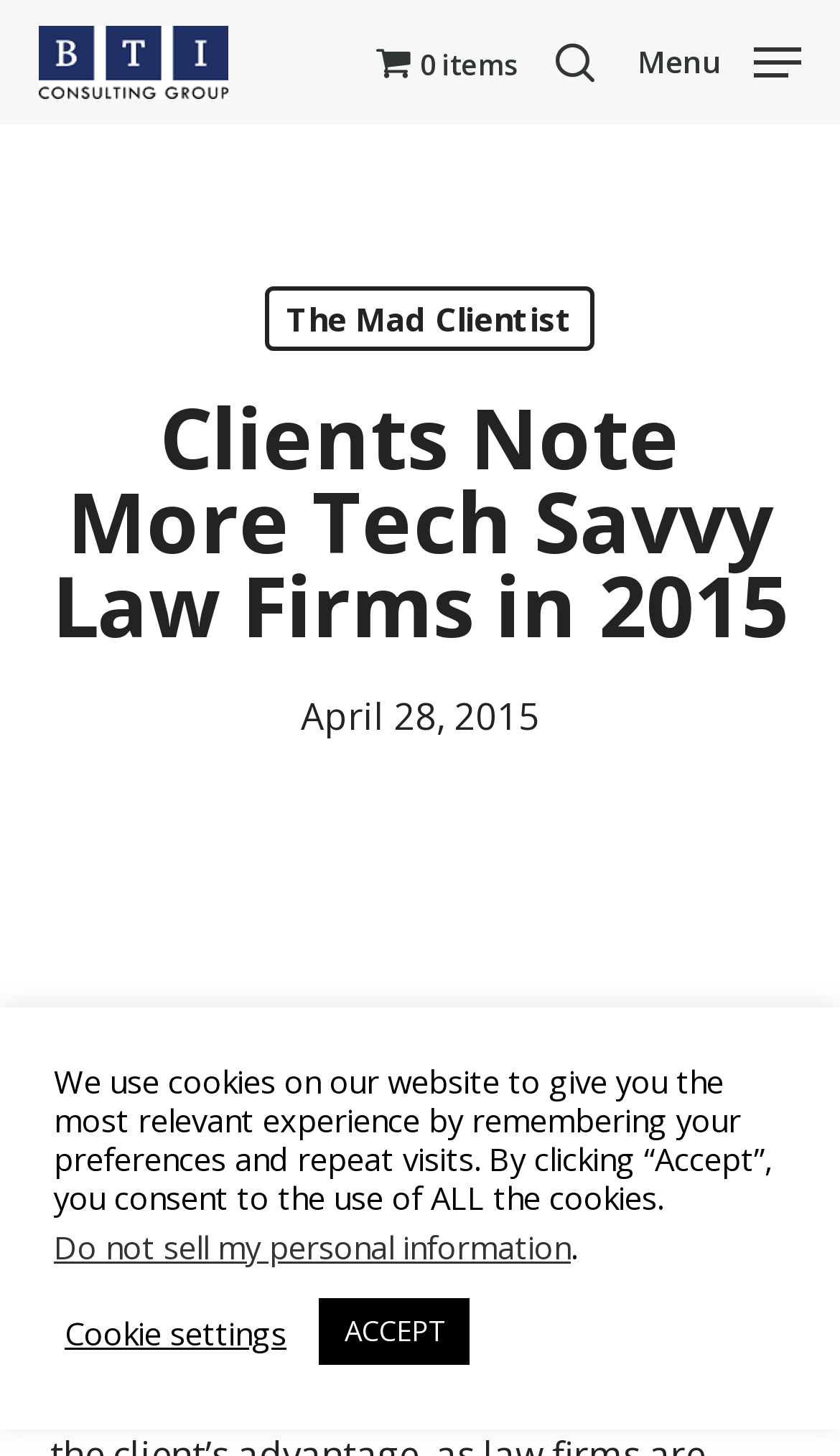Explain the webpage's layout and main content in detail.

The webpage appears to be an article or blog post from The BTI Consulting Group, with a focus on law firms and technology. At the top left of the page, there is a search bar with a textbox and a "Search" button. To the right of the search bar, there is a link to close the search function. Below the search bar, there is a link to the company's homepage, accompanied by a small logo image.

In the top center of the page, there is a link to a cart with 0 items, accompanied by a small cart icon image. To the right of the cart link, there is another search link. At the top right of the page, there is a navigation menu button.

Below the top navigation section, there is a heading that reads "Clients Note More Tech Savvy Law Firms in 2015". Below the heading, there is a link to "The Mad Clientist" and a static text element that displays the date "April 28, 2015". 

The main content of the page is a paragraph of text that summarizes the article, stating that corporate counsel have identified a 9% increase in law firms using technology as a source of innovation in 2015. 

At the bottom of the page, there is a notice about the use of cookies on the website, with options to accept or customize cookie settings. There is also a link to learn more about not selling personal information.